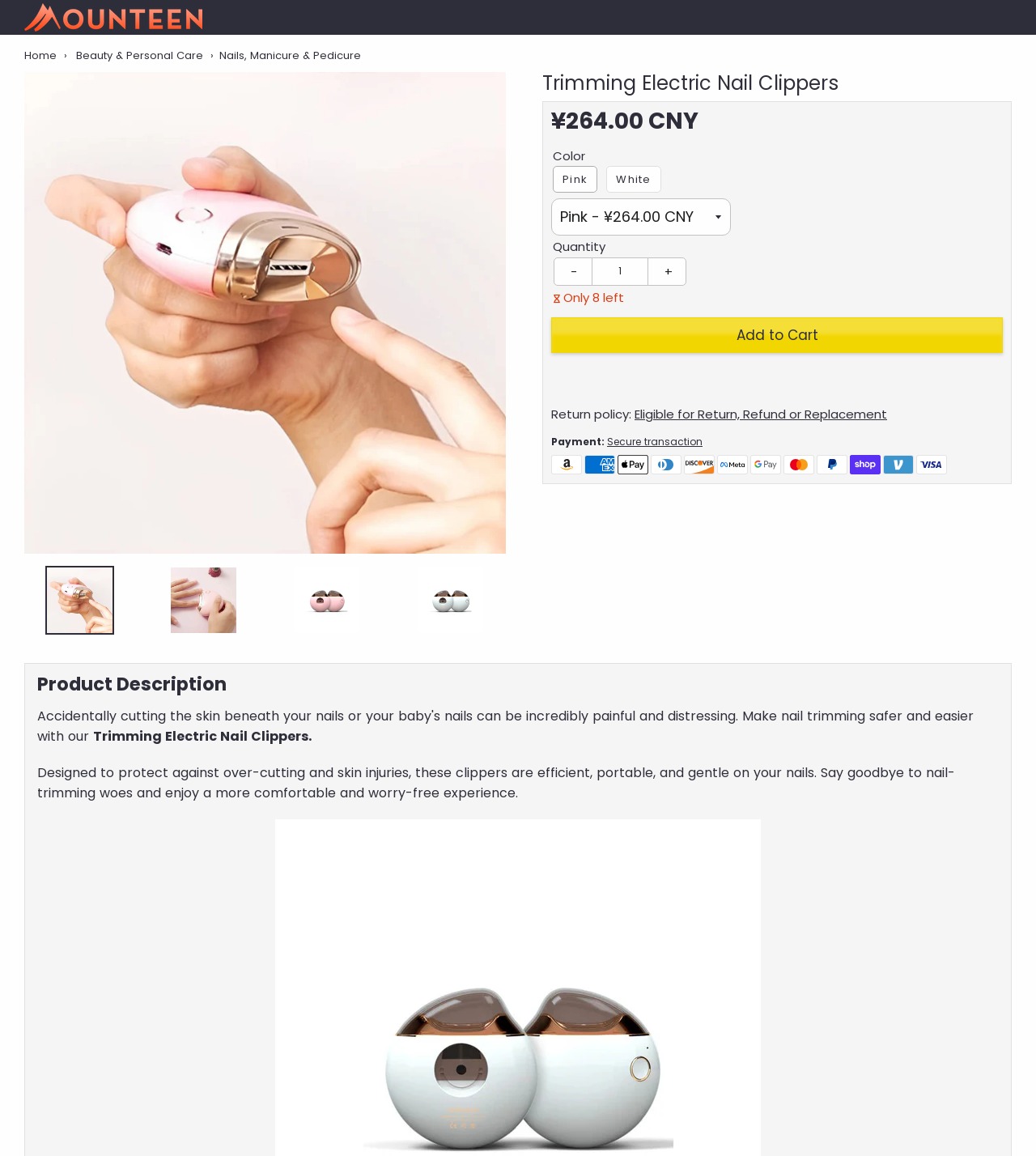Respond to the question below with a single word or phrase: What is the default color of the product?

Pink